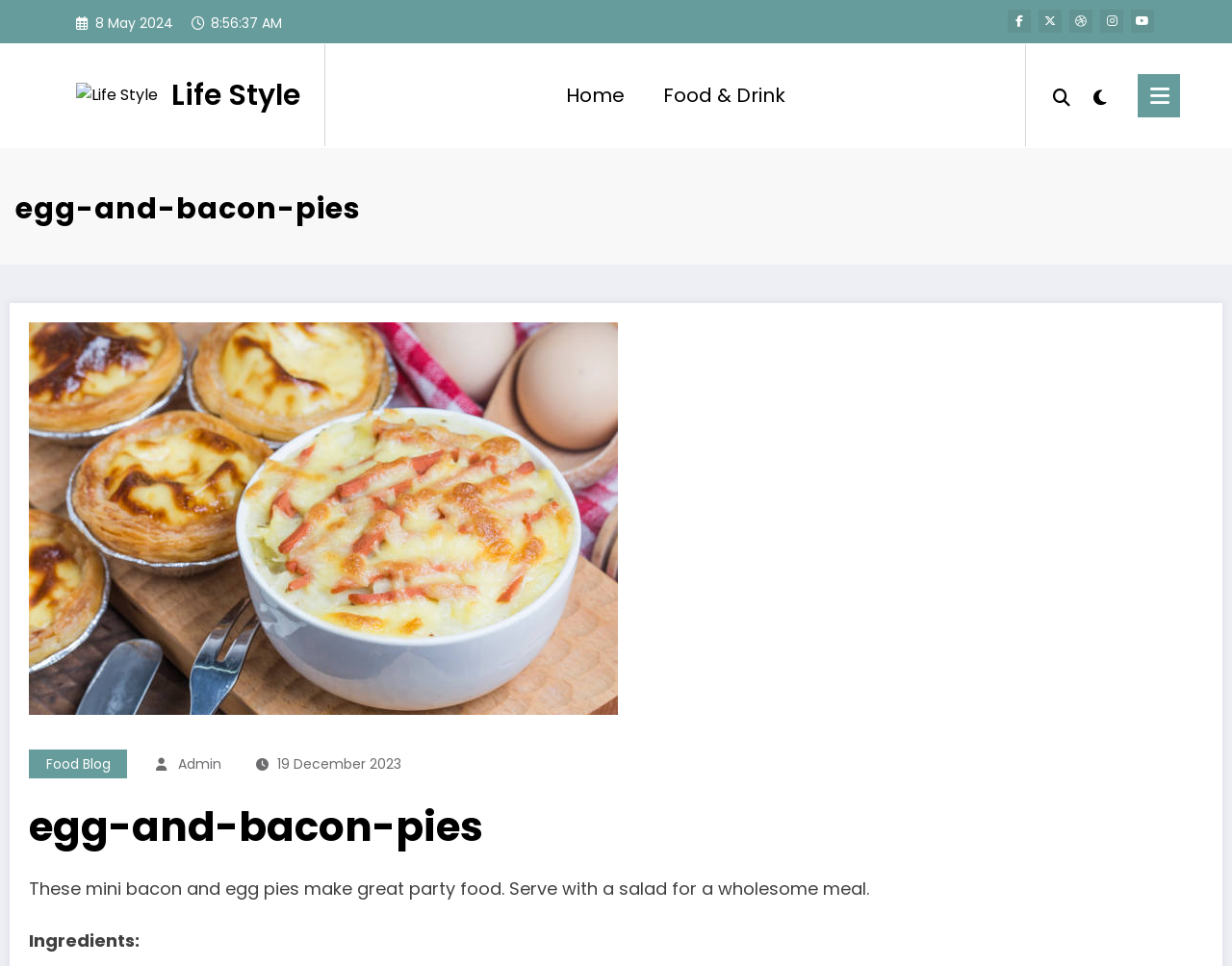Please specify the bounding box coordinates in the format (top-left x, top-left y, bottom-right x, bottom-right y), with values ranging from 0 to 1. Identify the bounding box for the UI component described as follows: 简体中文

None